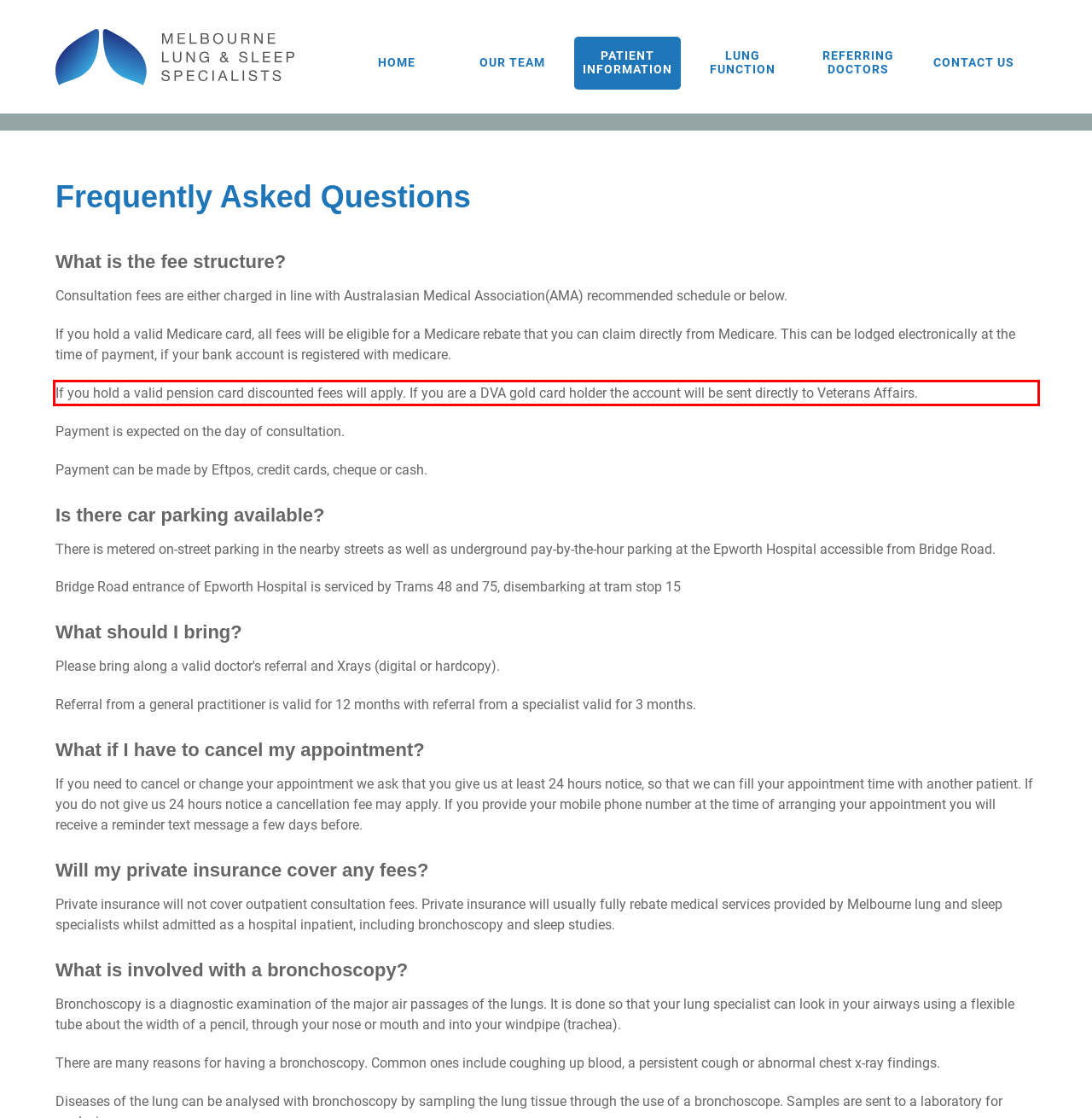You are given a screenshot of a webpage with a UI element highlighted by a red bounding box. Please perform OCR on the text content within this red bounding box.

If you hold a valid pension card discounted fees will apply. If you are a DVA gold card holder the account will be sent directly to Veterans Affairs.